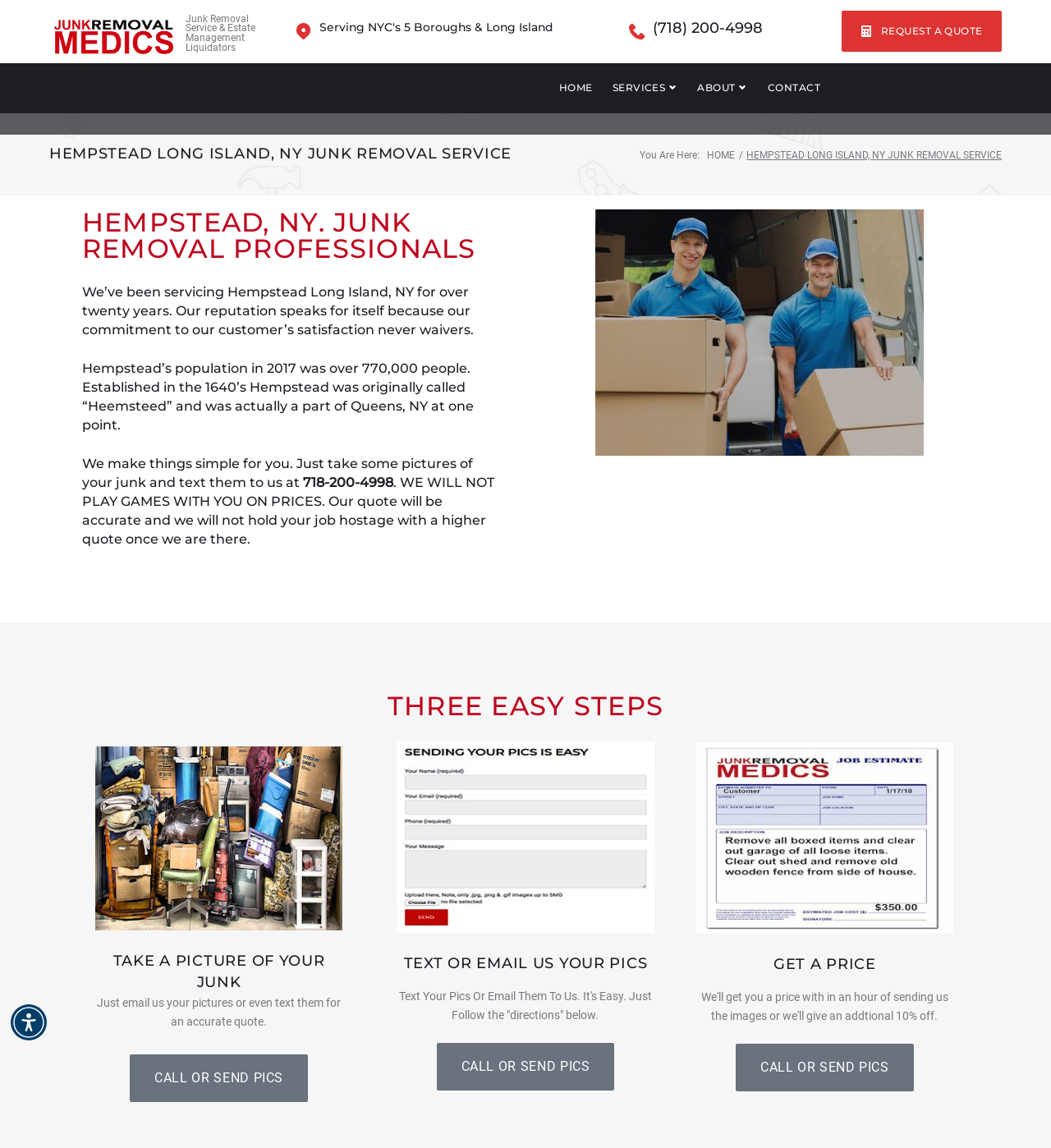What is the method to get an accurate quote for junk removal?
With the help of the image, please provide a detailed response to the question.

I found the answer by looking at the heading element with the text 'We make things simple for you. Just take some pictures of your junk and text them to us...' which is located in the middle section of the webpage. This text explains the method to get an accurate quote.